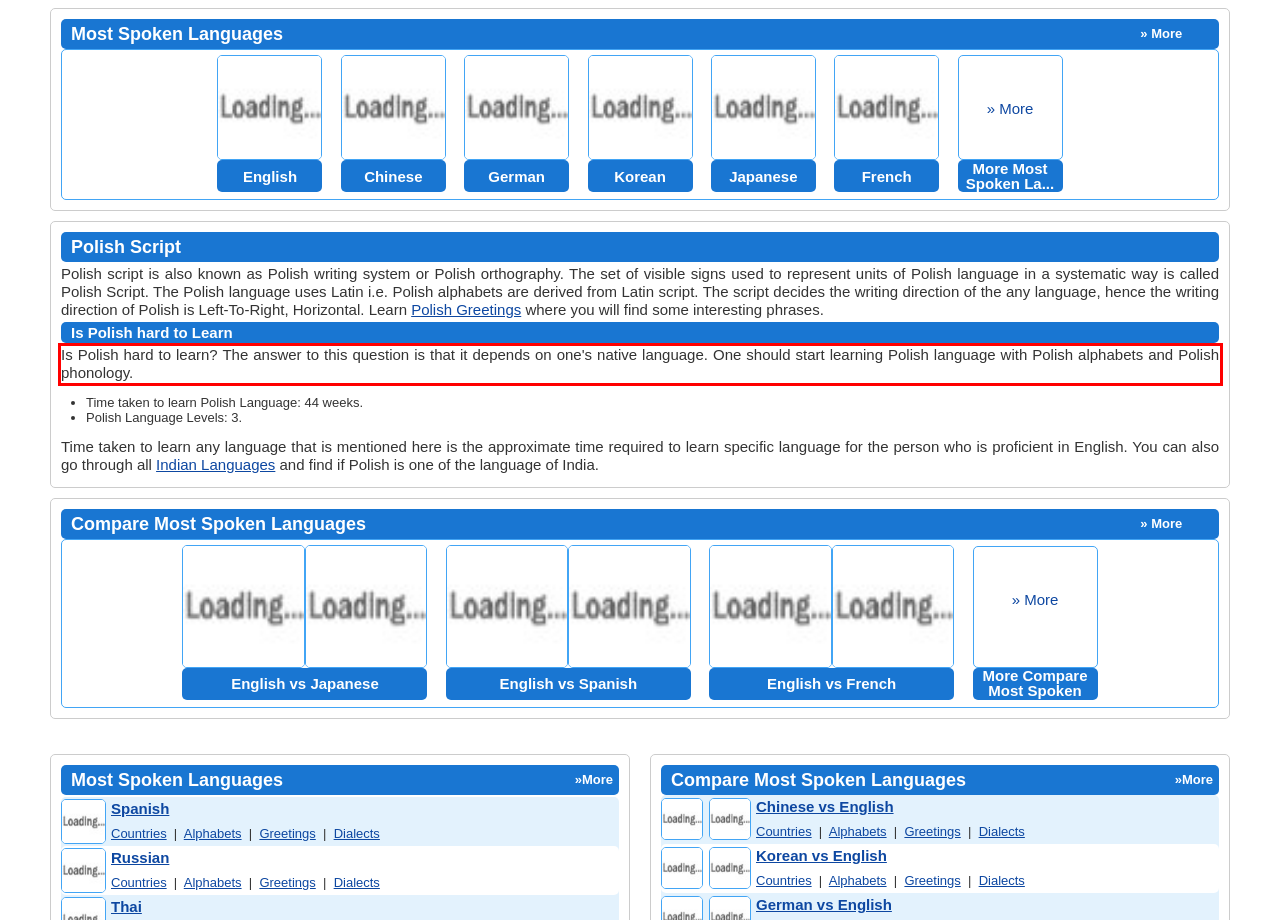You are given a screenshot of a webpage with a UI element highlighted by a red bounding box. Please perform OCR on the text content within this red bounding box.

Is Polish hard to learn? The answer to this question is that it depends on one's native language. One should start learning Polish language with Polish alphabets and Polish phonology.